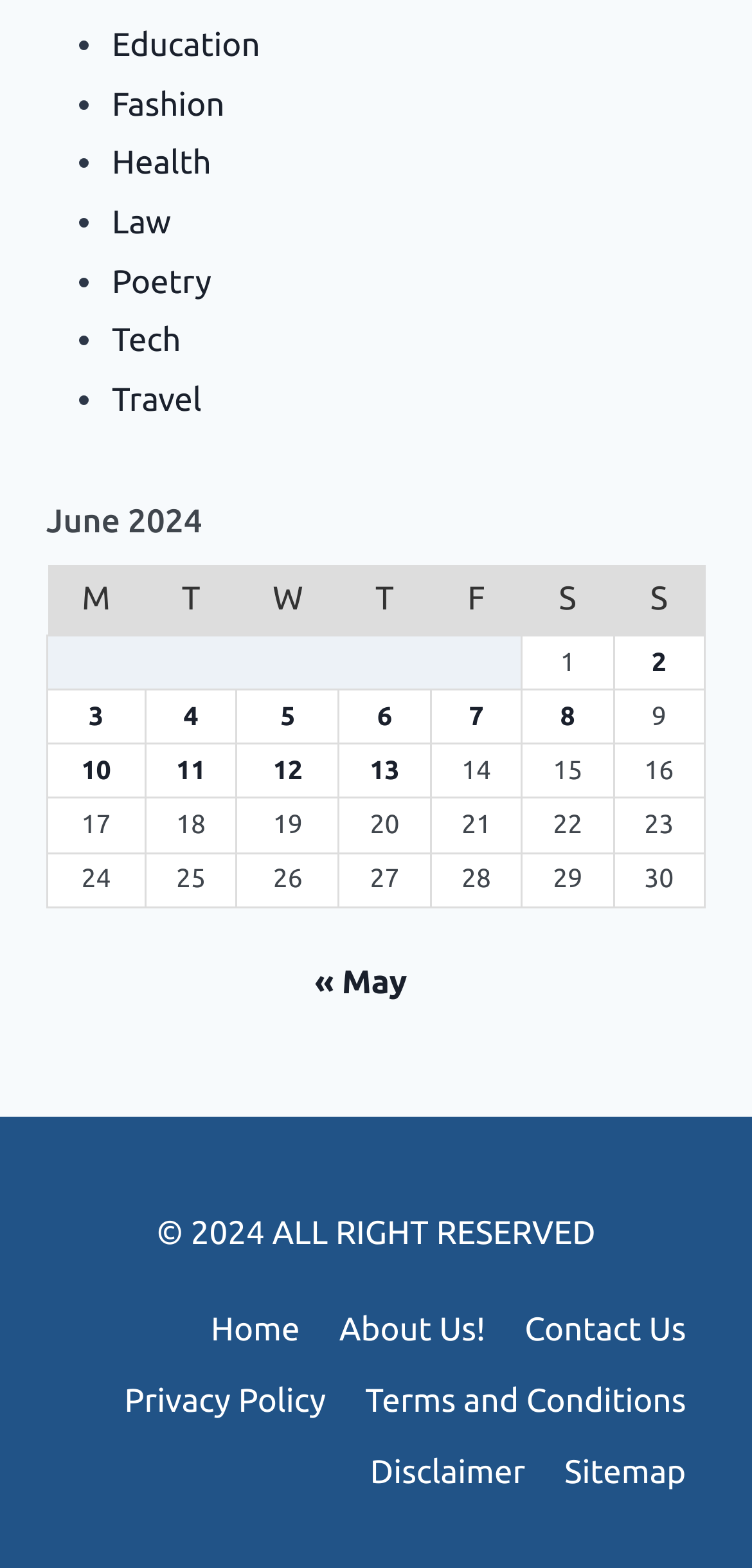How many days are listed in the table?
Using the image as a reference, answer with just one word or a short phrase.

30